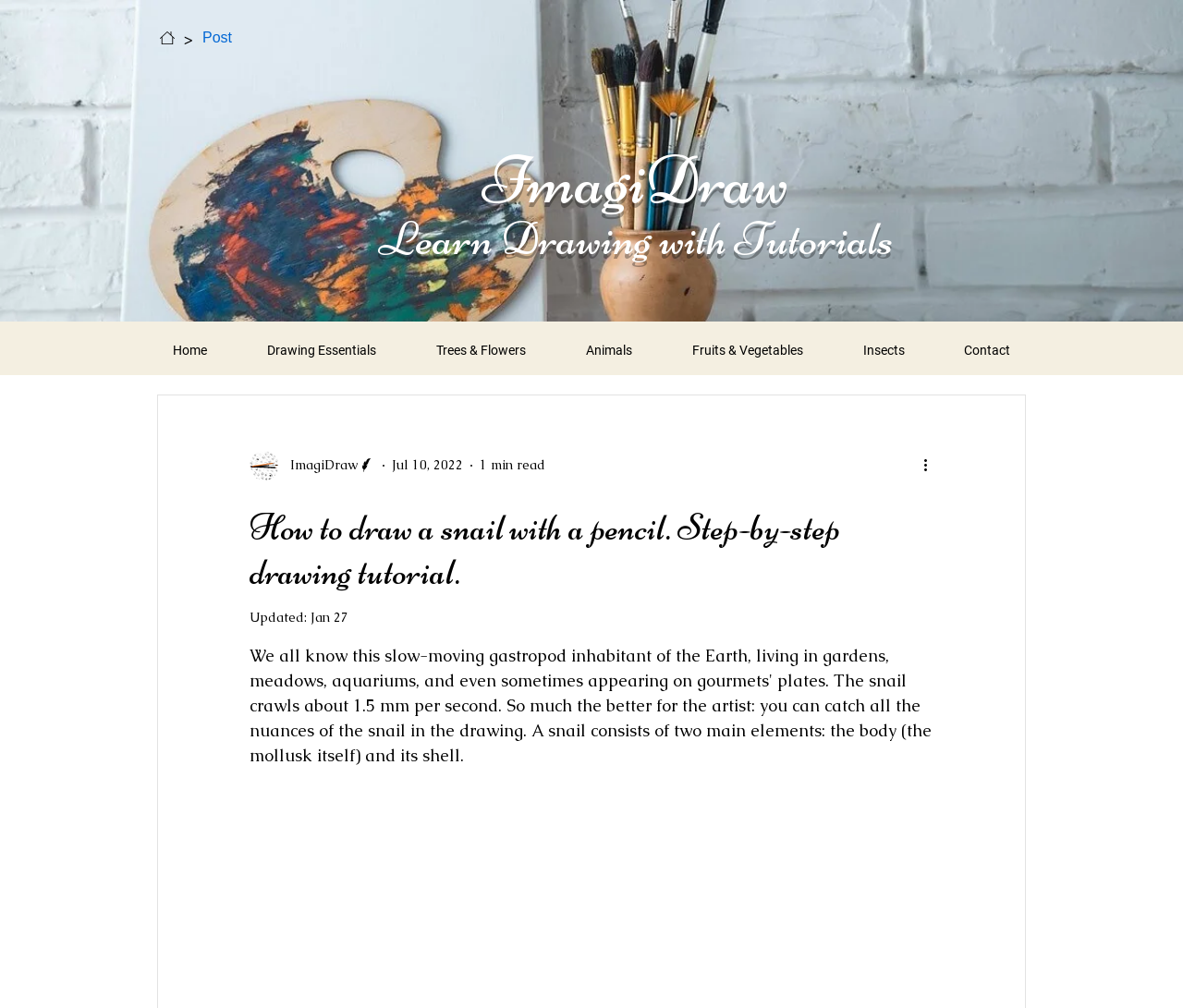Explain in detail what you observe on this webpage.

The webpage is a tutorial on how to draw a snail with a pencil, featuring a step-by-step guide. At the top of the page, there is a large image of a snail drawing, taking up most of the width. Below the image, there is a navigation bar with breadcrumbs, including links to the post and other menu options.

To the right of the navigation bar, there is a heading that reads "ImagiDraw" with a link to the same title. Below this, there is another heading that says "Learn Drawing with Tutorials" with a link to the same title.

On the left side of the page, there is a site navigation menu with links to various categories, including "Home", "Drawing Essentials", "Trees & Flowers", "Animals", "Fruits & Vegetables", "Insects", and "Contact". The "Contact" link has a writer's picture and some additional information, including the writer's name, date, and read time.

Below the site navigation menu, there is a heading that reads "How to draw a snail with a pencil. Step-by-step drawing tutorial." with a static text that says "Updated: Jan 27". There is also a button labeled "More actions" with an image.

The overall structure of the page is divided into sections, with clear headings and links to different parts of the website. The tutorial content is likely to be below the heading, but it is not explicitly shown in the accessibility tree.